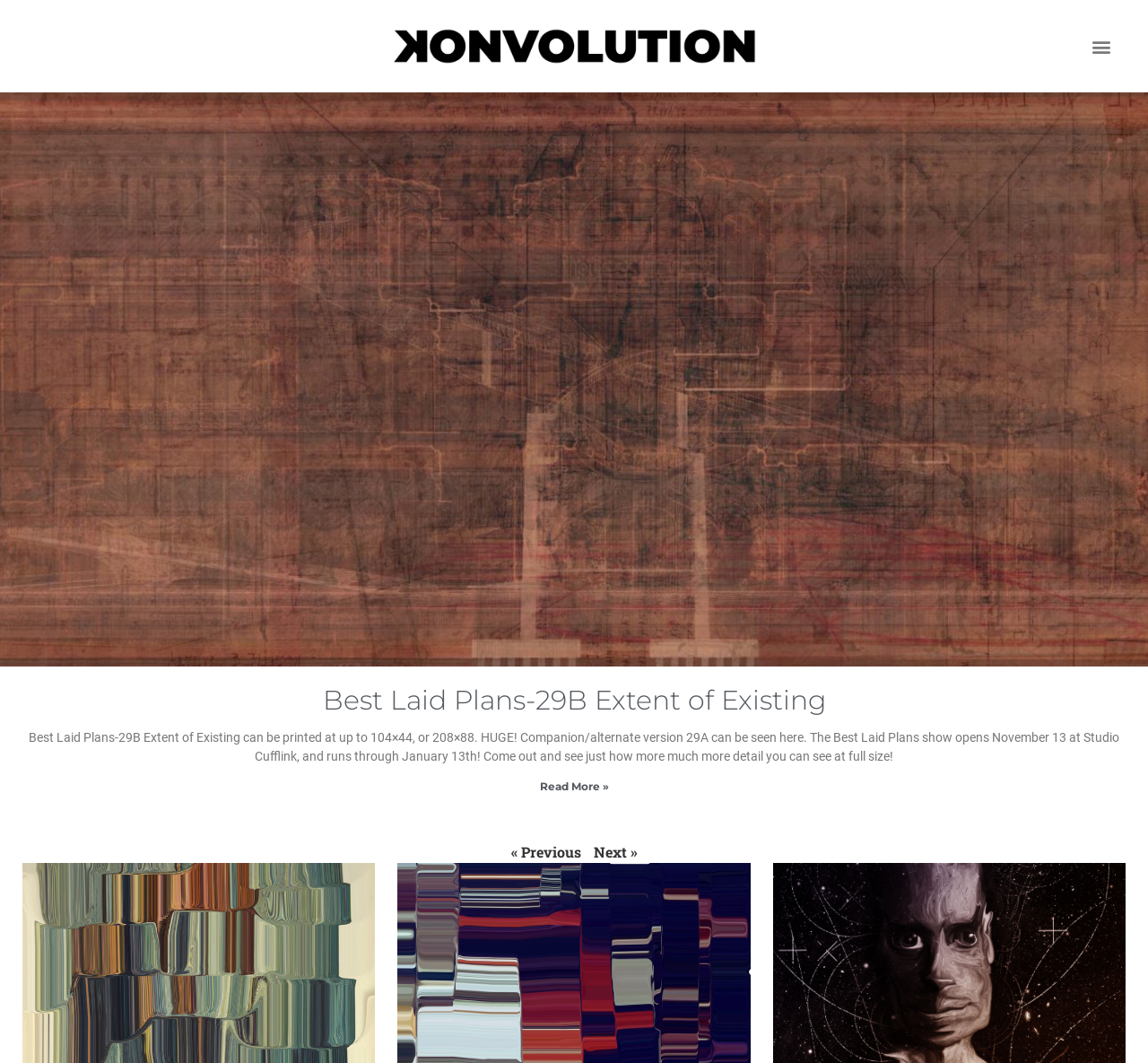What is the name of the artist?
Based on the visual, give a brief answer using one word or a short phrase.

Scott Anderson